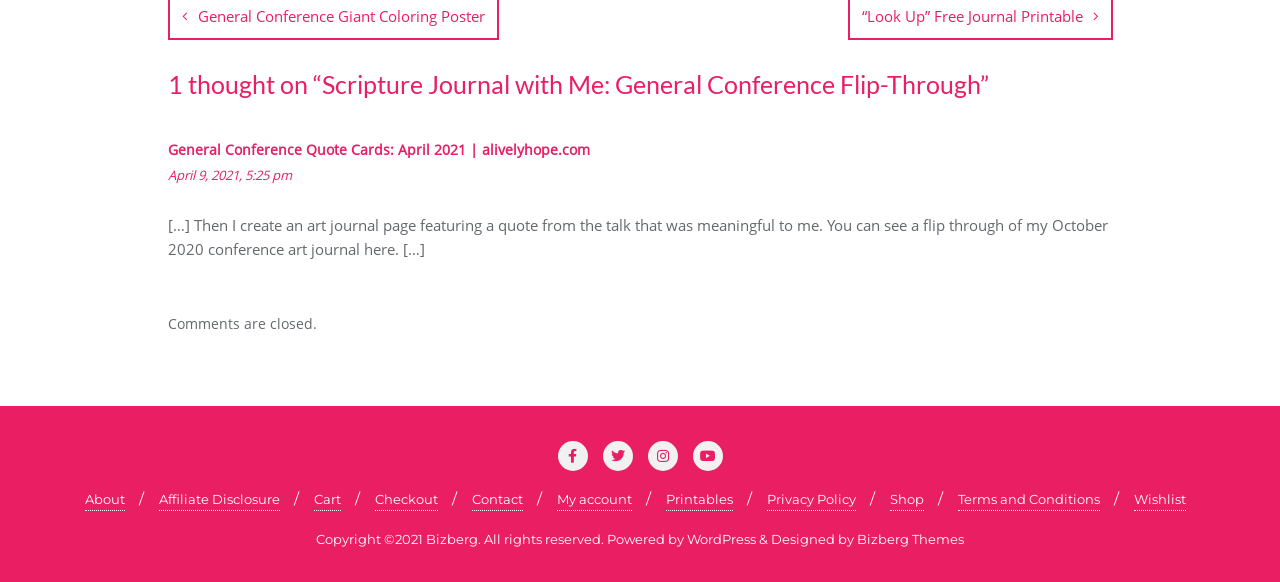What is the copyright information?
Give a detailed explanation using the information visible in the image.

The static text element at the bottom of the page contains the copyright information, which states 'Copyright ©2021 Bizberg. All rights reserved. Powered by WordPress & Designed by Bizberg Themes'.